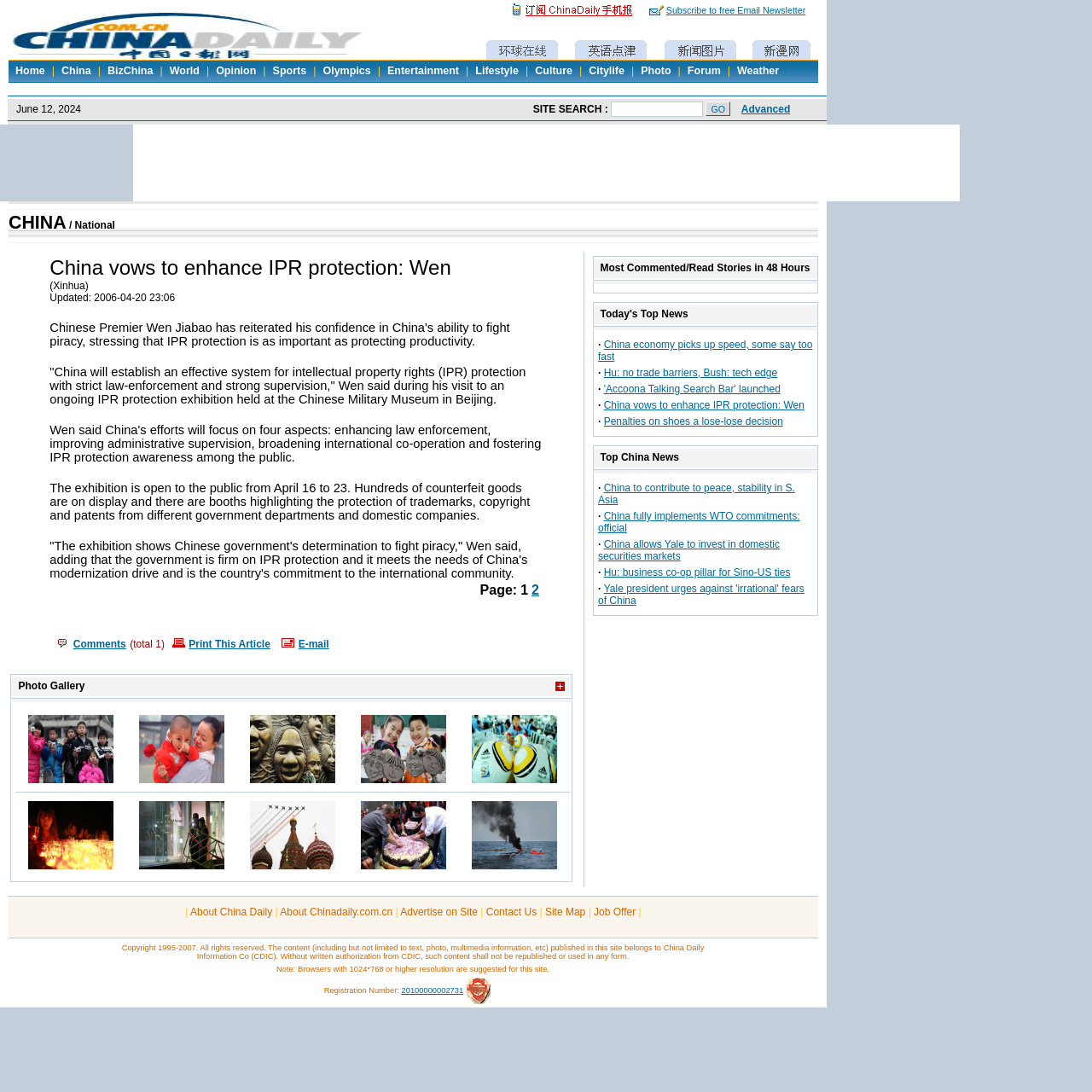Where is the IPR protection exhibition held?
Please provide a single word or phrase based on the screenshot.

Chinese Military Museum in Beijing